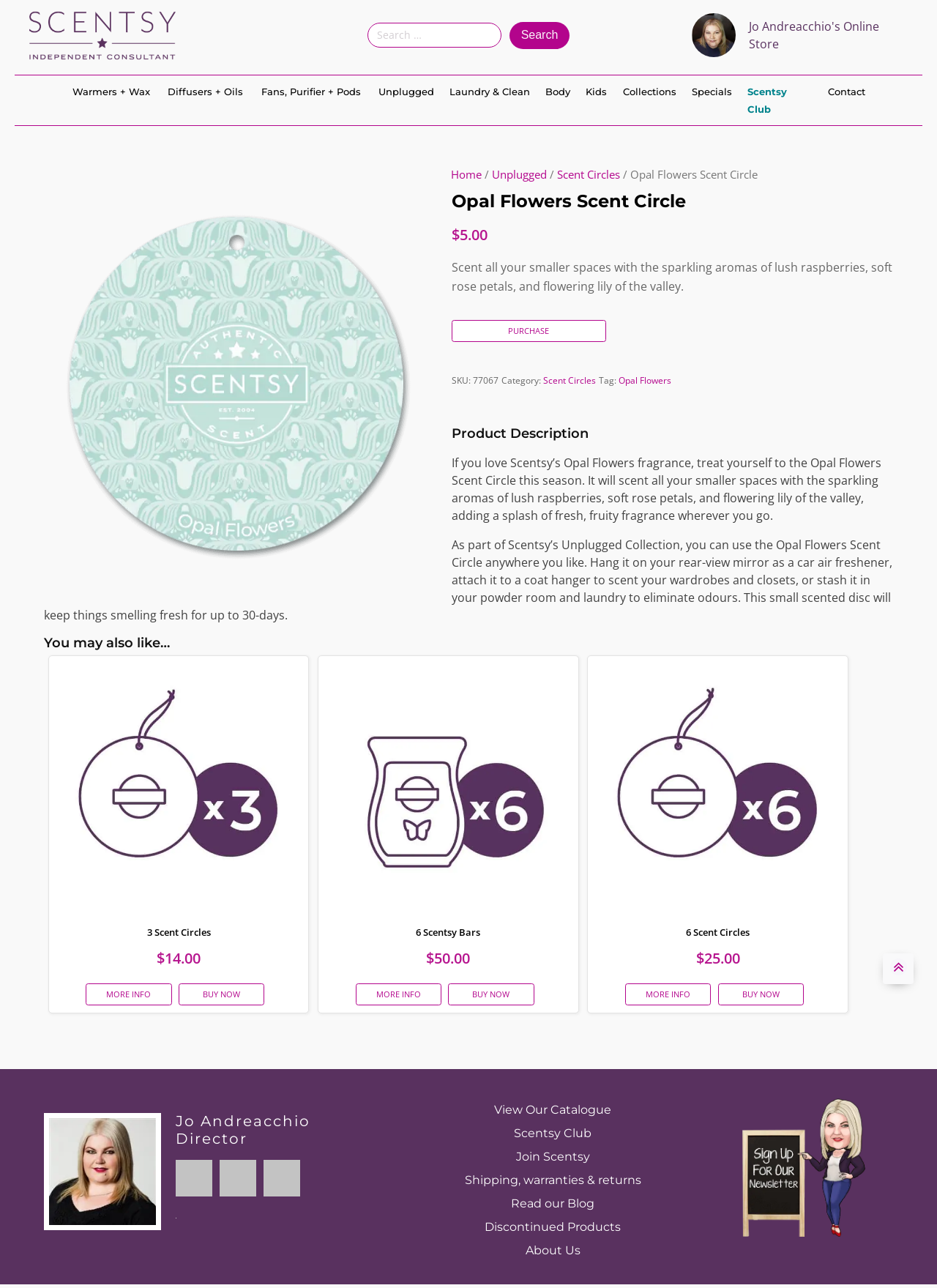Please identify the bounding box coordinates for the region that you need to click to follow this instruction: "View office hours".

None